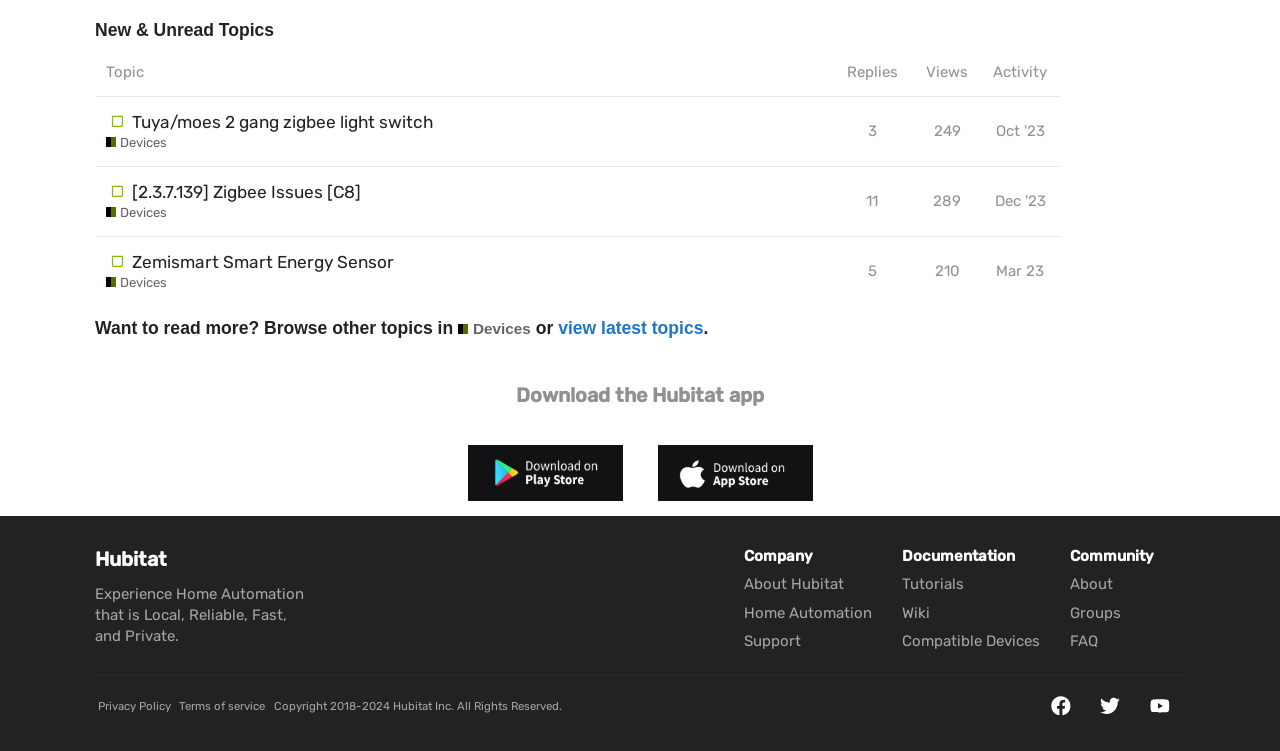Please identify the bounding box coordinates of the area that needs to be clicked to fulfill the following instruction: "Fill in the name field."

None